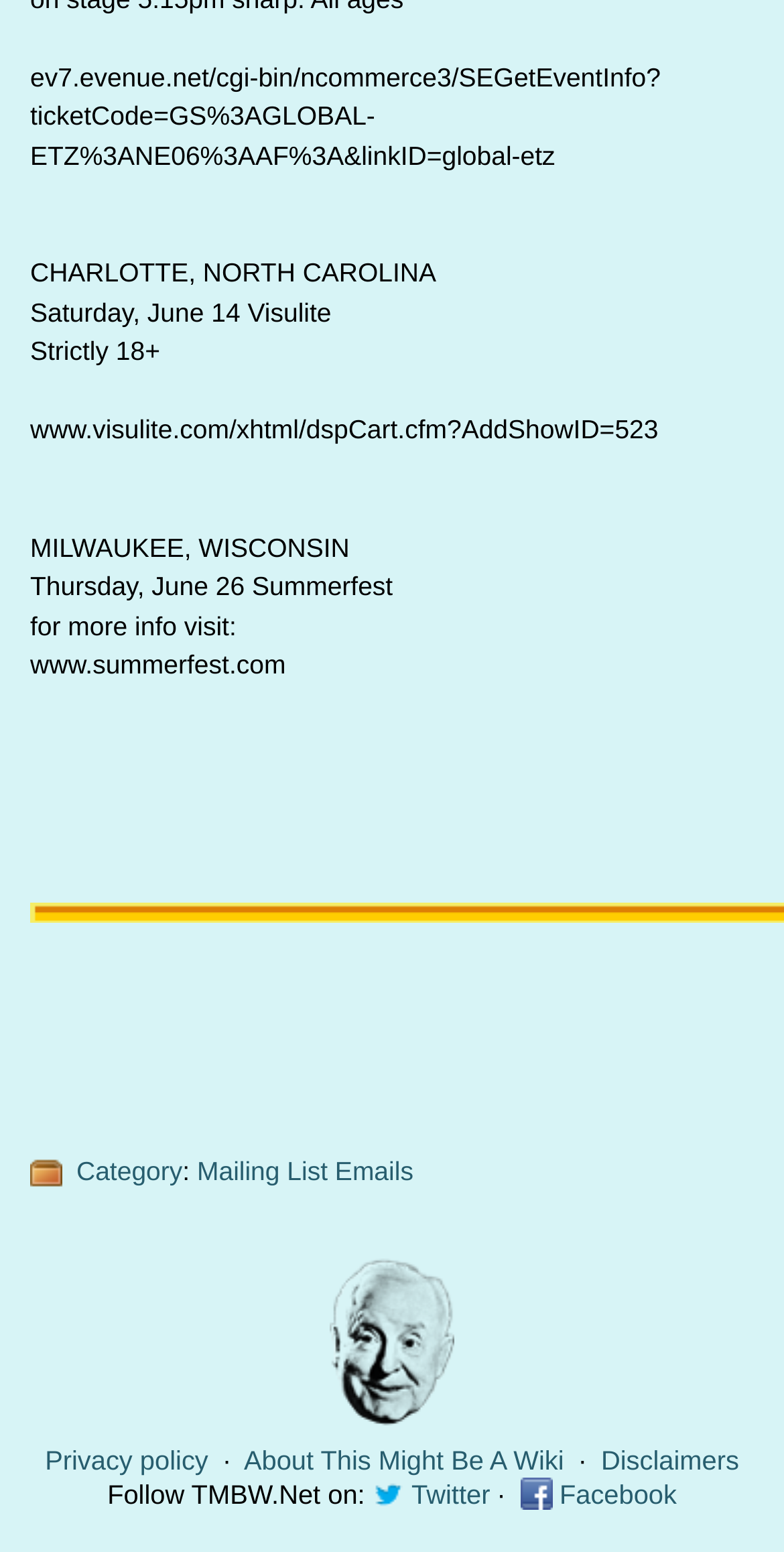Find the bounding box of the UI element described as follows: "Privacy policy".

[0.057, 0.931, 0.266, 0.95]